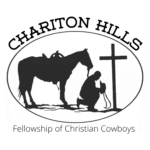What is the cowboy doing in the logo?
Please respond to the question thoroughly and include all relevant details.

The cowboy in the logo is depicted in a kneeling position, which suggests that he is engaged in prayer or reflection, emphasizing the spiritual aspect of the Chariton Hills' mission.